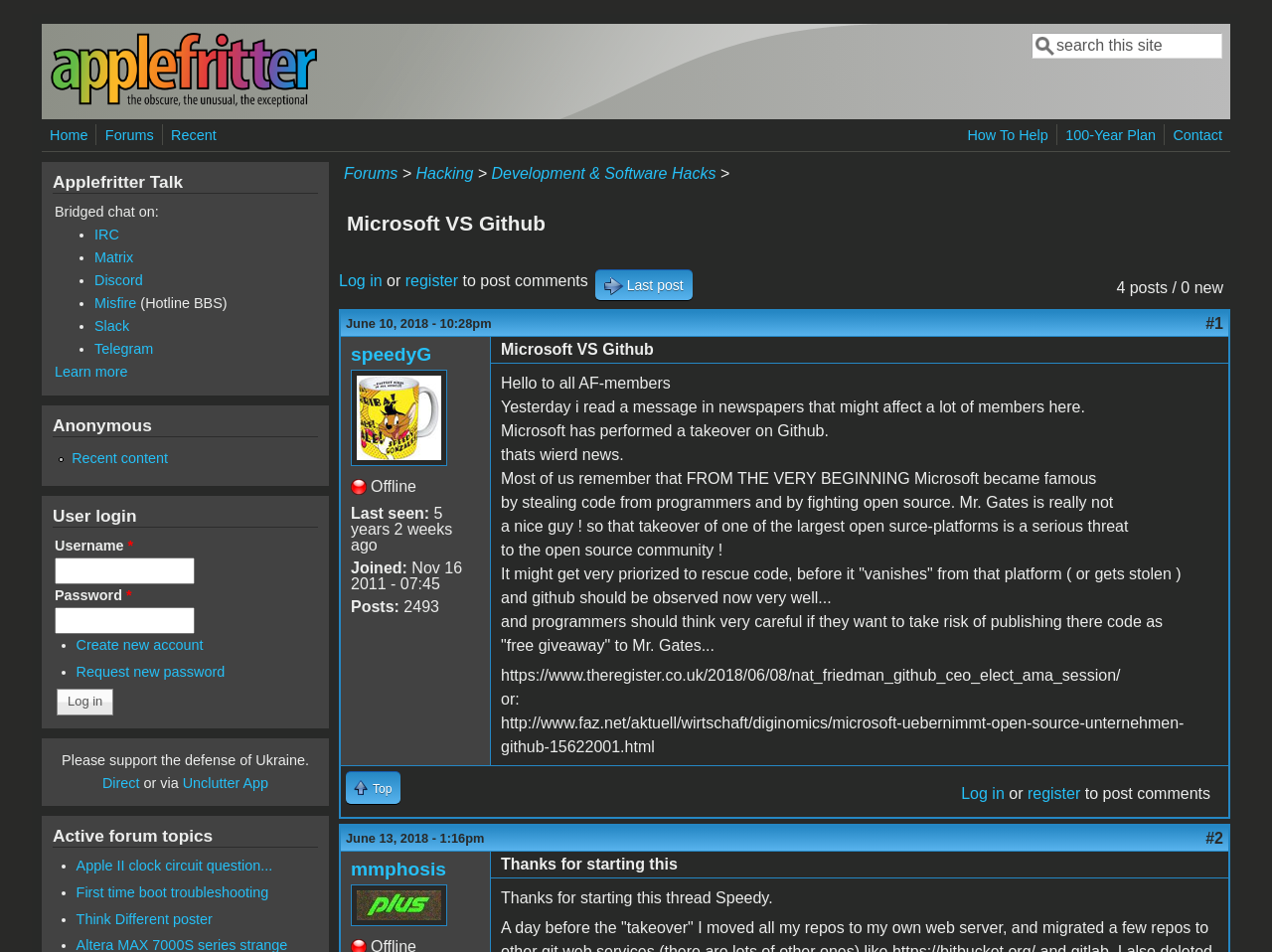Can you specify the bounding box coordinates of the area that needs to be clicked to fulfill the following instruction: "Open search"?

None